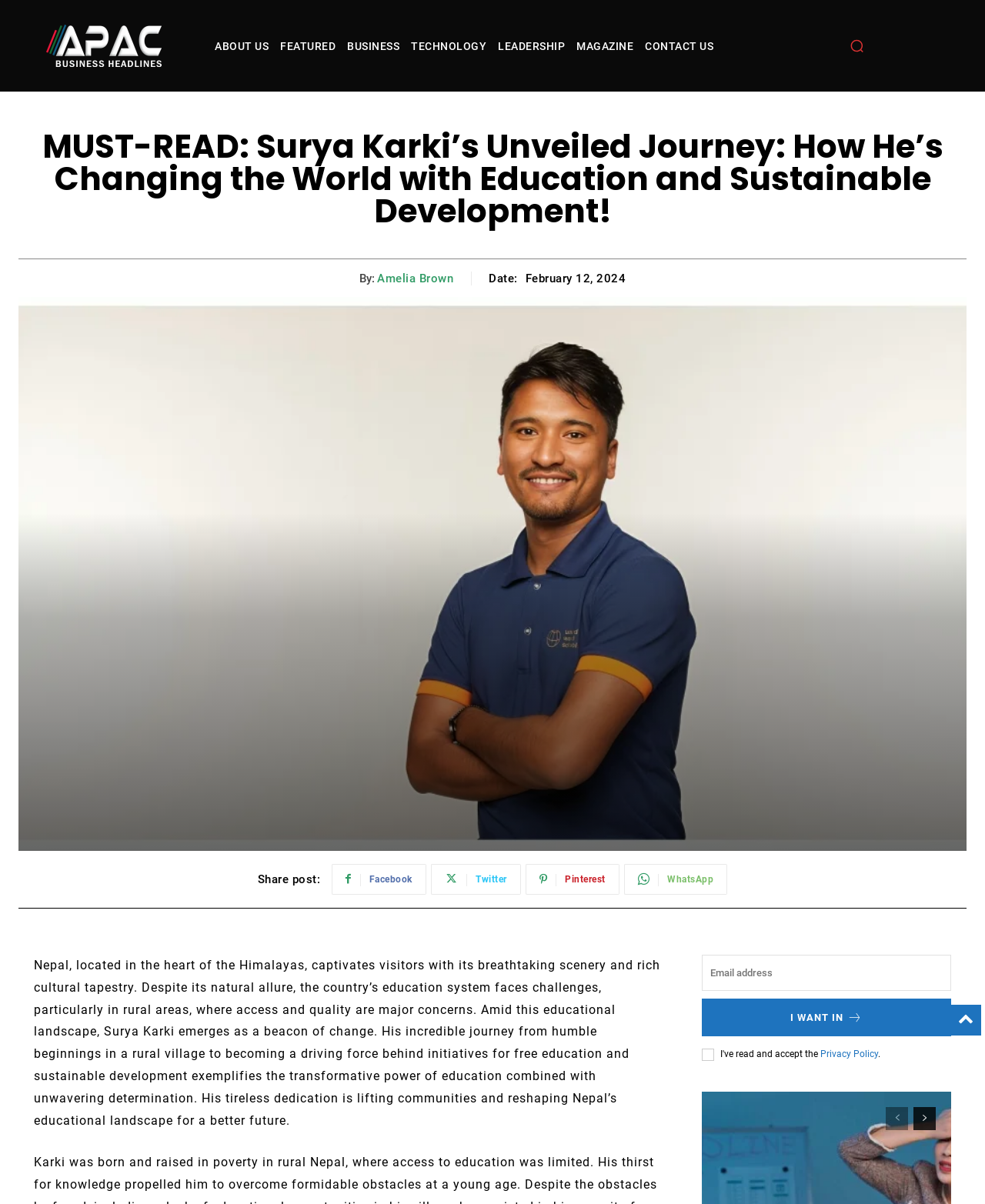Extract the bounding box coordinates for the UI element described as: "WhatsApp".

[0.633, 0.718, 0.738, 0.743]